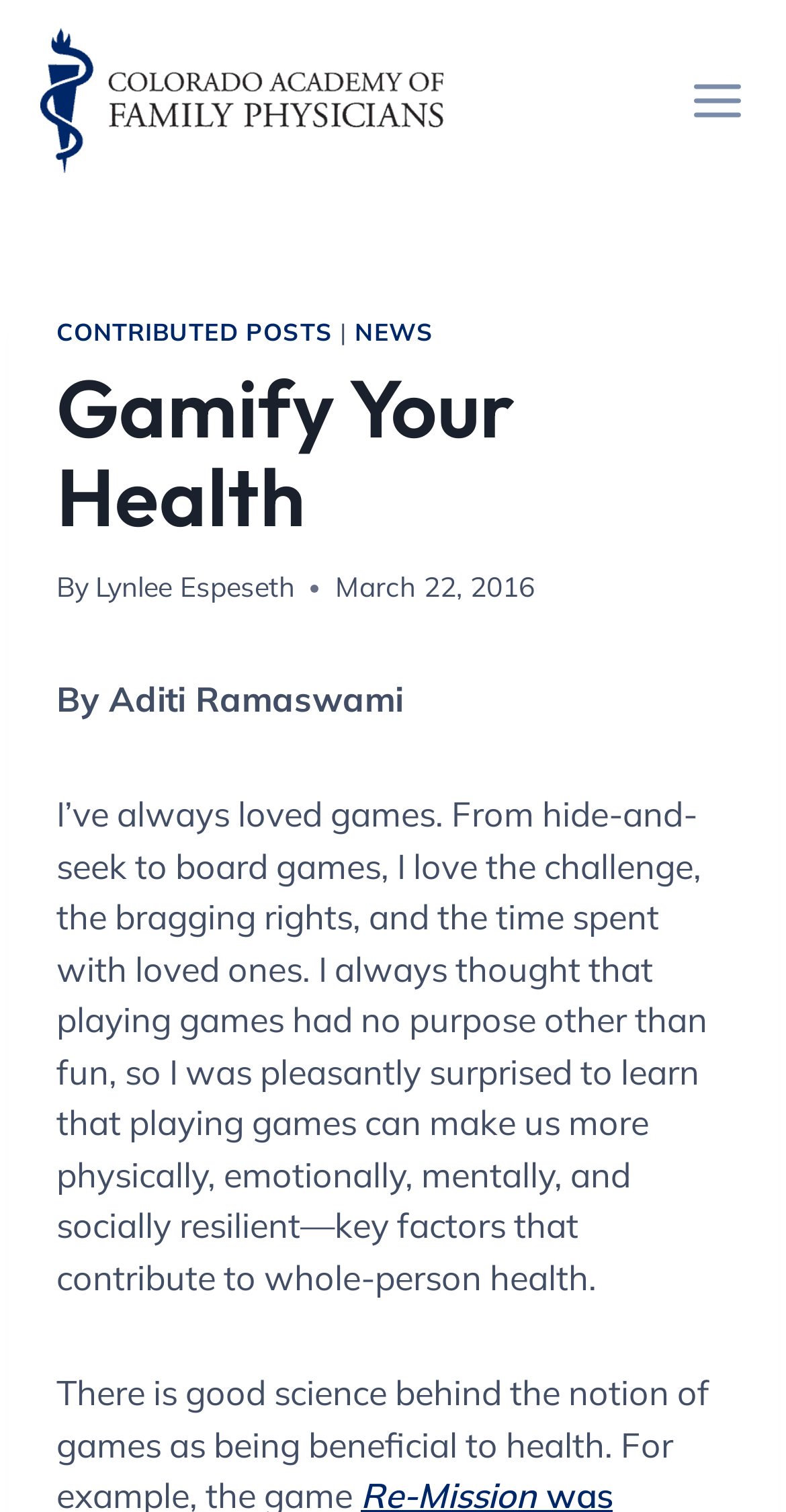When was the article published?
Provide a comprehensive and detailed answer to the question.

The publication date of the article is identified as 'March 22, 2016' based on the time element with text 'March 22, 2016' and bounding box coordinates [0.426, 0.375, 0.68, 0.402] which is located near the author's name.